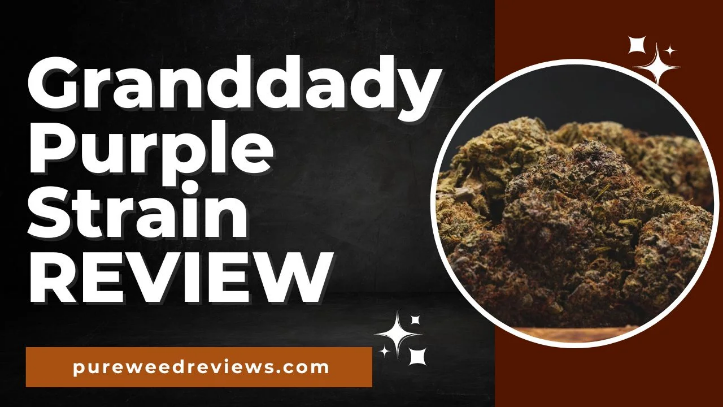Detail every aspect of the image in your description.

The image features a vibrant and engaging review focused on the "Granddaddy Purple Strain." The title is prominently displayed in bold white typography against a rich, dark background, emphasizing the strain's name and the word "REVIEW" in a striking format. To the right, there is a close-up photograph showcasing the Granddaddy Purple cannabis buds, which are characterized by their dense structure and lush coloration, hinting at the strain's potency and visual appeal. The layout is enhanced with decorative elements, including star motifs that add a touch of sophistication. At the bottom, the website's URL, "pureweedreviews.com," is included, inviting viewers to explore more about cannabis strains and their reviews. This composition beautifully merges text and imagery, capturing the essence of cannabis culture and the specific characteristics of the Granddaddy Purple Strain.